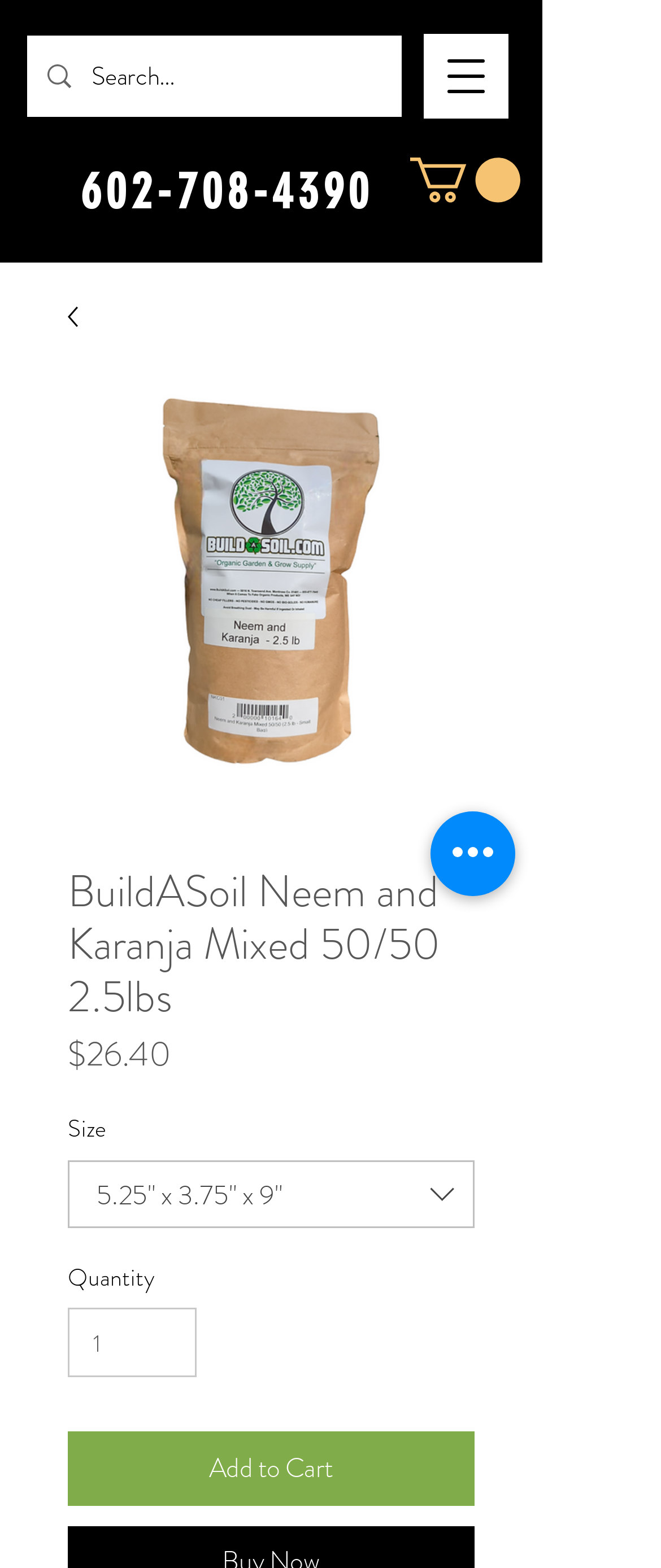Provide a short answer using a single word or phrase for the following question: 
What is the size of the product?

2.5lbs